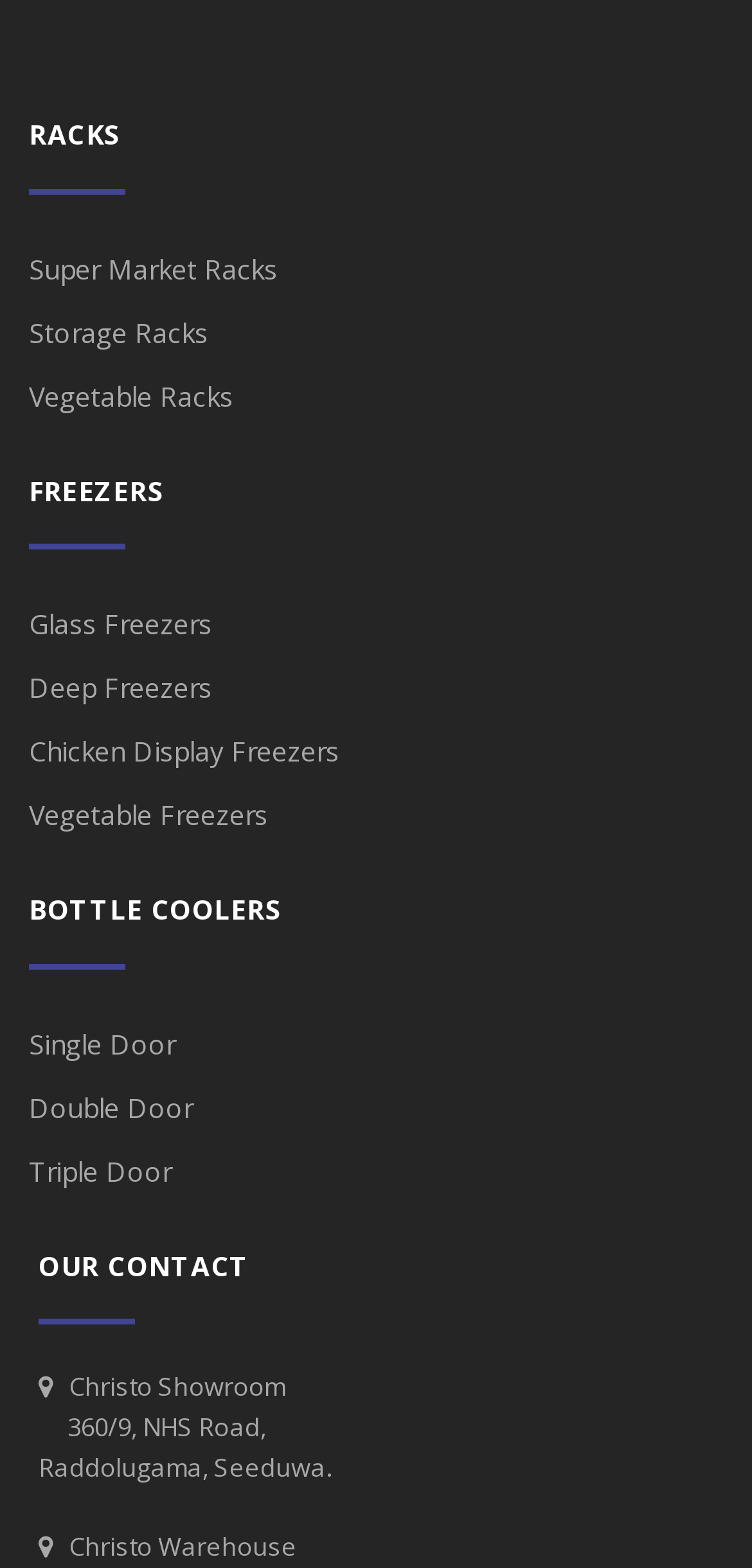How many types of freezers are available?
Can you provide an in-depth and detailed response to the question?

I counted the number of links under the FREEZERS category, which are Glass Freezers, Deep Freezers, Chicken Display Freezers, and Vegetable Freezers. Therefore, there are 4 types of freezers available.